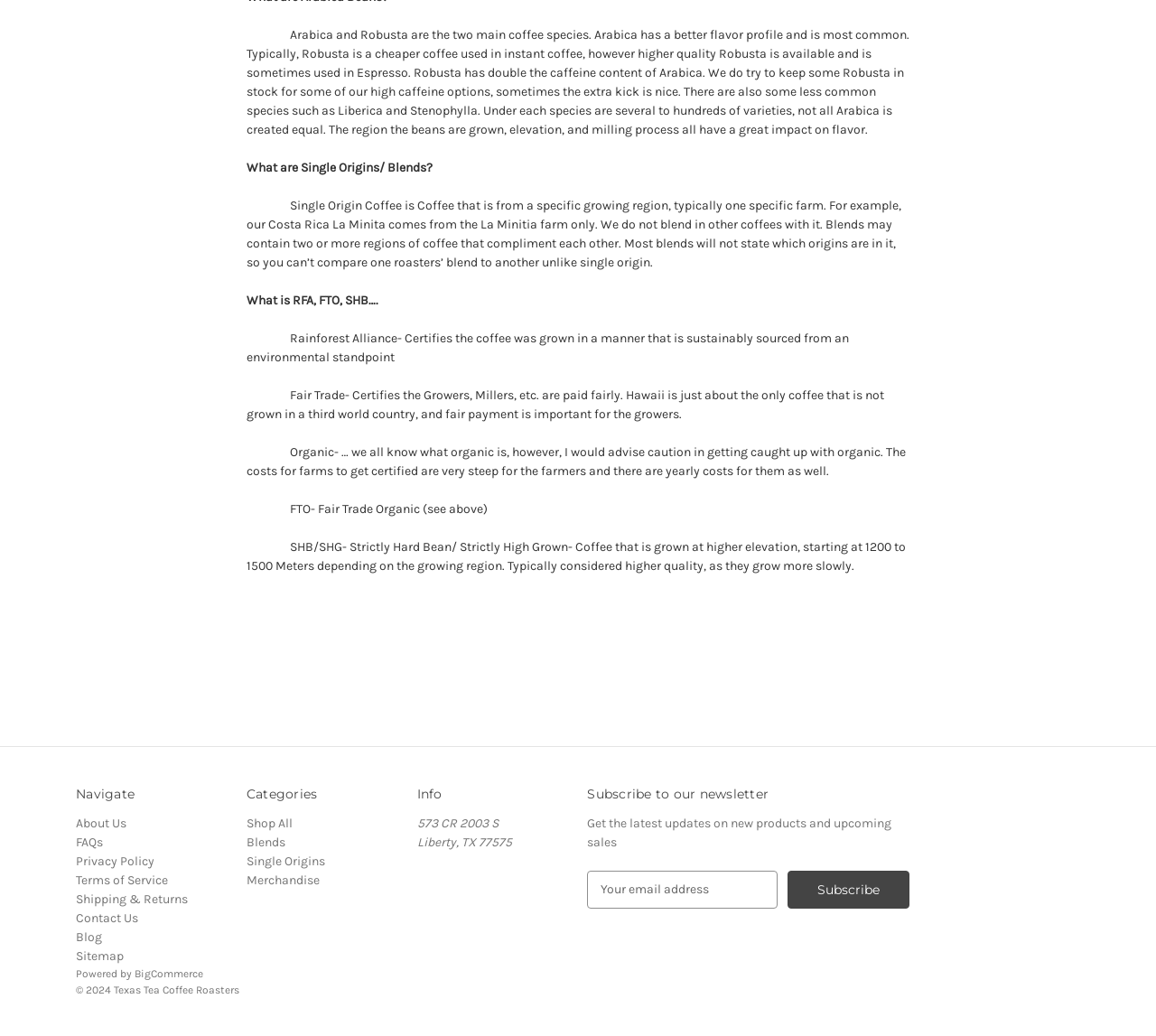Locate the bounding box coordinates of the element you need to click to accomplish the task described by this instruction: "Click on the 'About Us' link".

[0.066, 0.787, 0.109, 0.802]